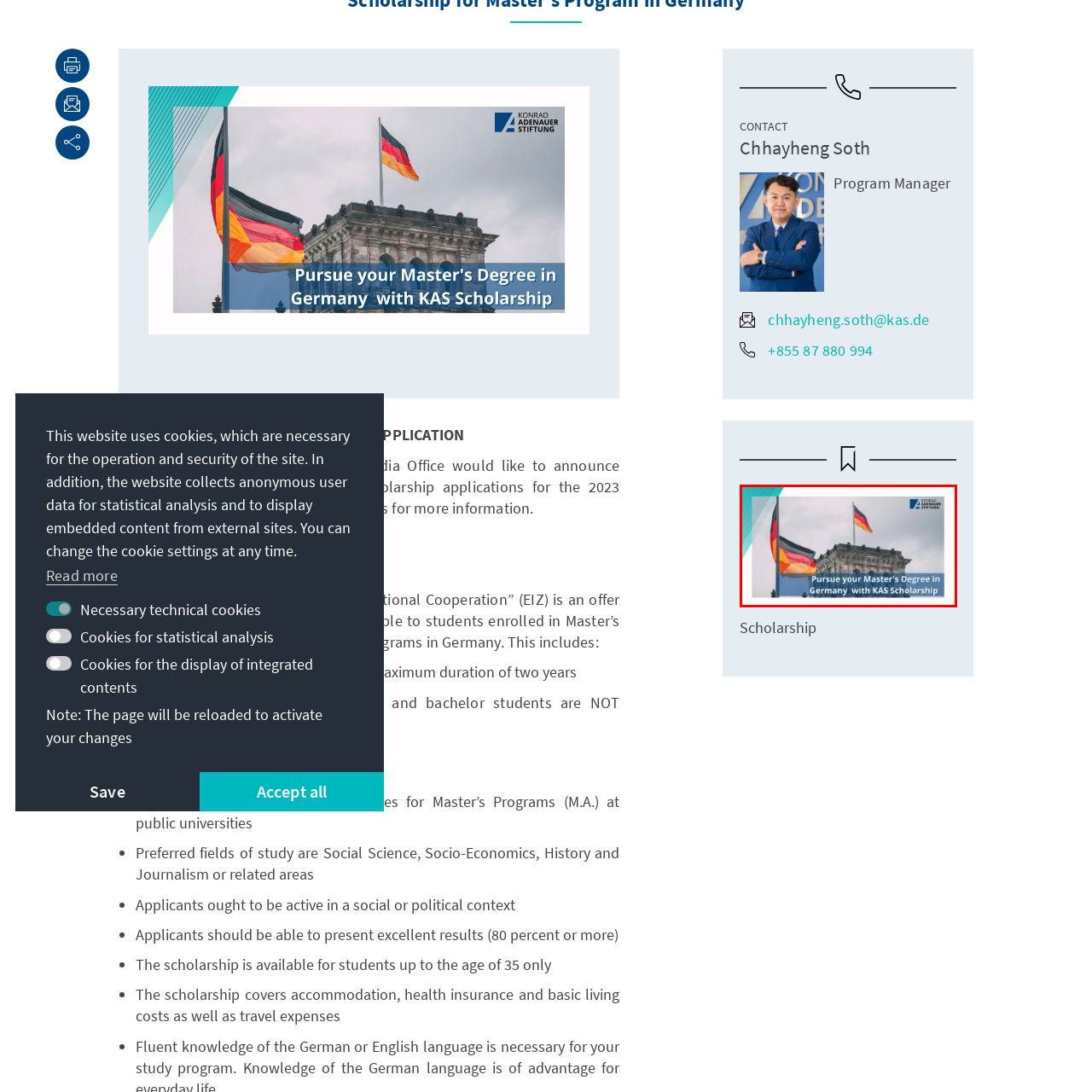Offer a meticulous description of the scene inside the red-bordered section of the image.

The image prominently features the German flag waving above a historical building, emphasizing Germany's rich academic heritage. Below the flags, a message encourages students to "Pursue your Master's Degree in Germany with KAS Scholarship." This highlights the opportunity provided by the Konrad-Adenauer-Stiftung (KAS) for international students to further their education in Germany. The KAS logo in the top right corner reinforces the organization's identity and its commitment to supporting students through scholarships aimed at fostering European and international cooperation.